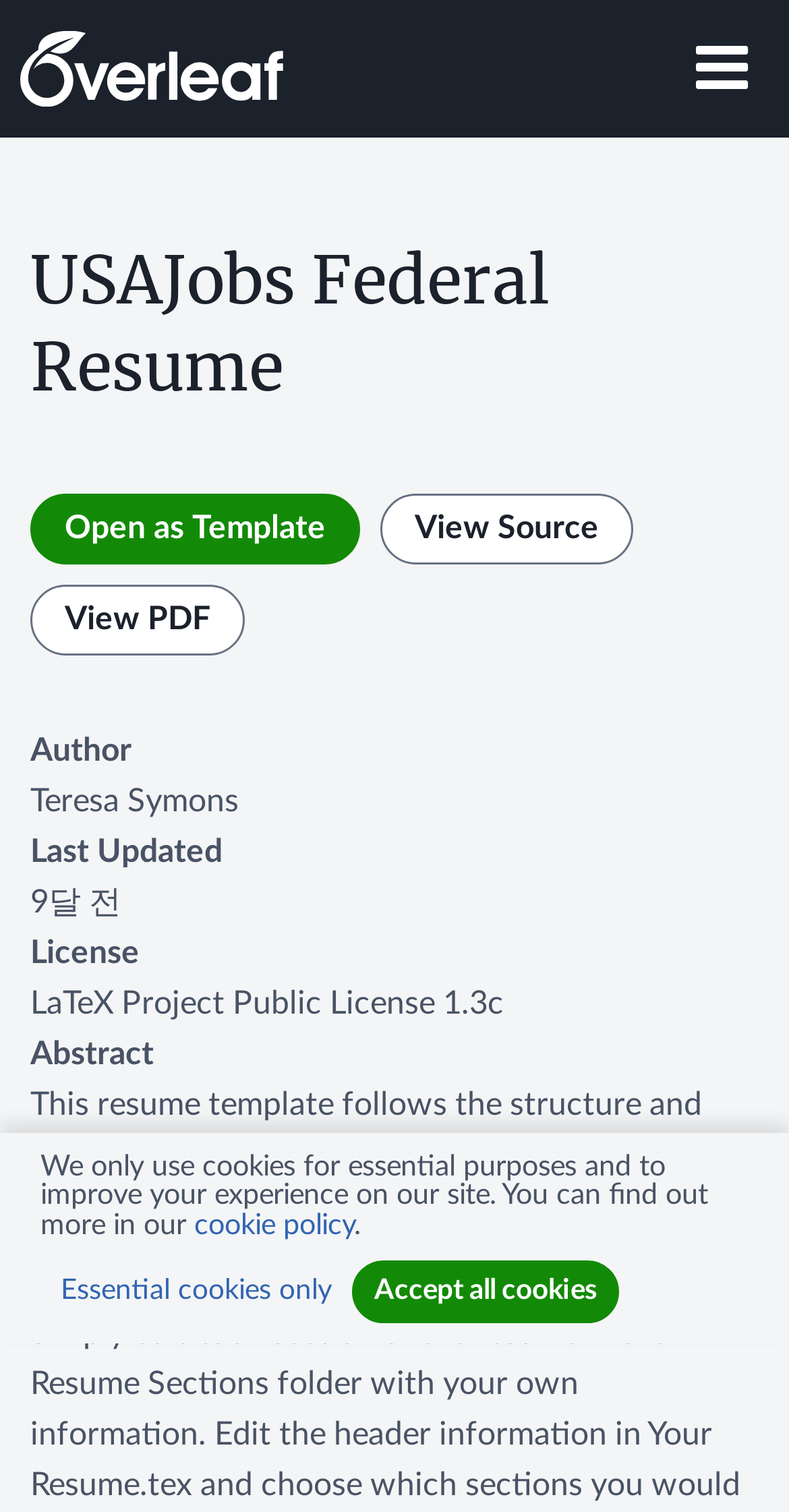Using the description: "aria-label="Overleaf"", identify the bounding box of the corresponding UI element in the screenshot.

[0.026, 0.007, 0.359, 0.083]